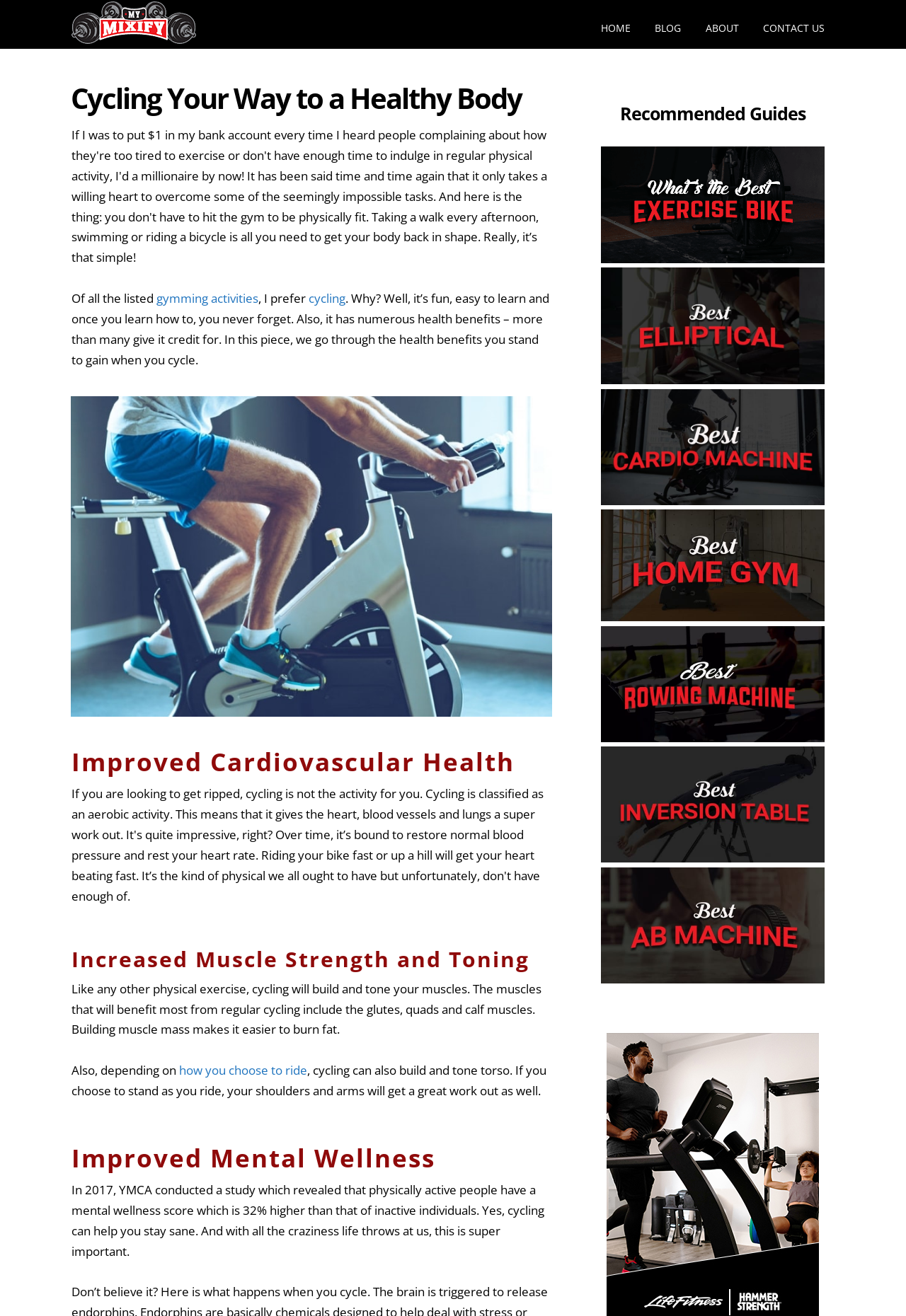Identify the bounding box coordinates for the UI element described as: "Powered by Church Edit".

None